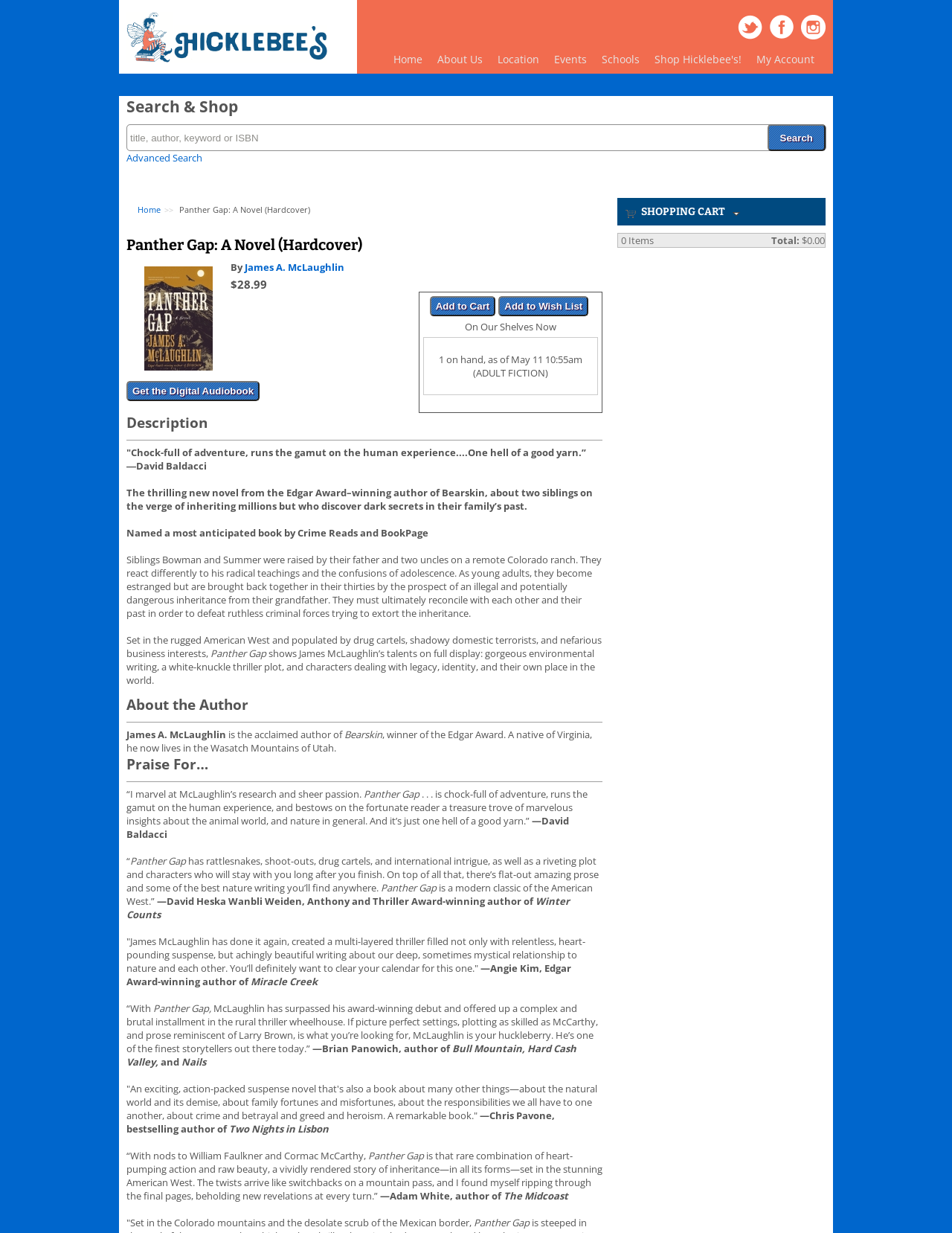Find the bounding box coordinates for the area that should be clicked to accomplish the instruction: "Search for a book".

[0.133, 0.101, 0.868, 0.123]